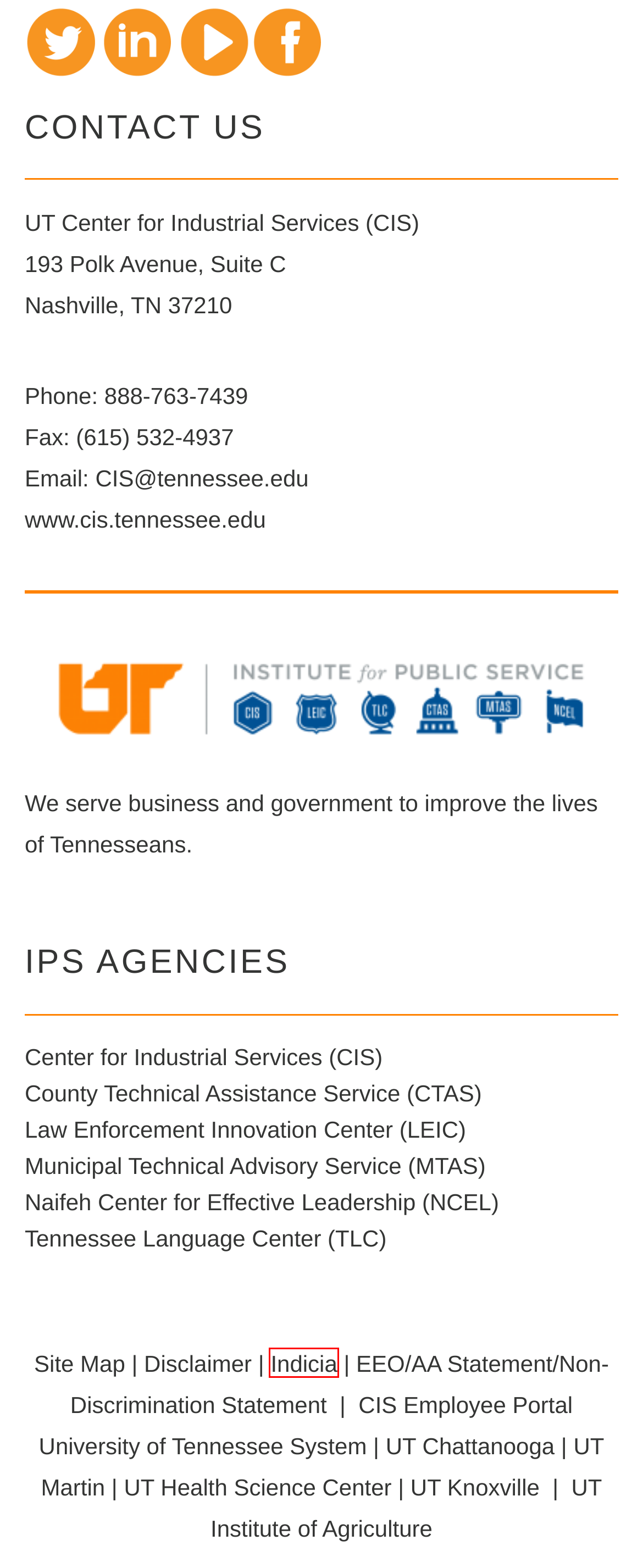With the provided screenshot showing a webpage and a red bounding box, determine which webpage description best fits the new page that appears after clicking the element inside the red box. Here are the options:
A. Disclaimer | UT Center for Industrial Services
B. The University of Tennessee Health Science Center (UTHSC)
C. Home page | UT Center for Industrial Services
D. LEIC
E. Home - Institute for Public Service
F. Indicia | UT Center for Industrial Services
G. Search Icon
H. The University of Tennessee System

F